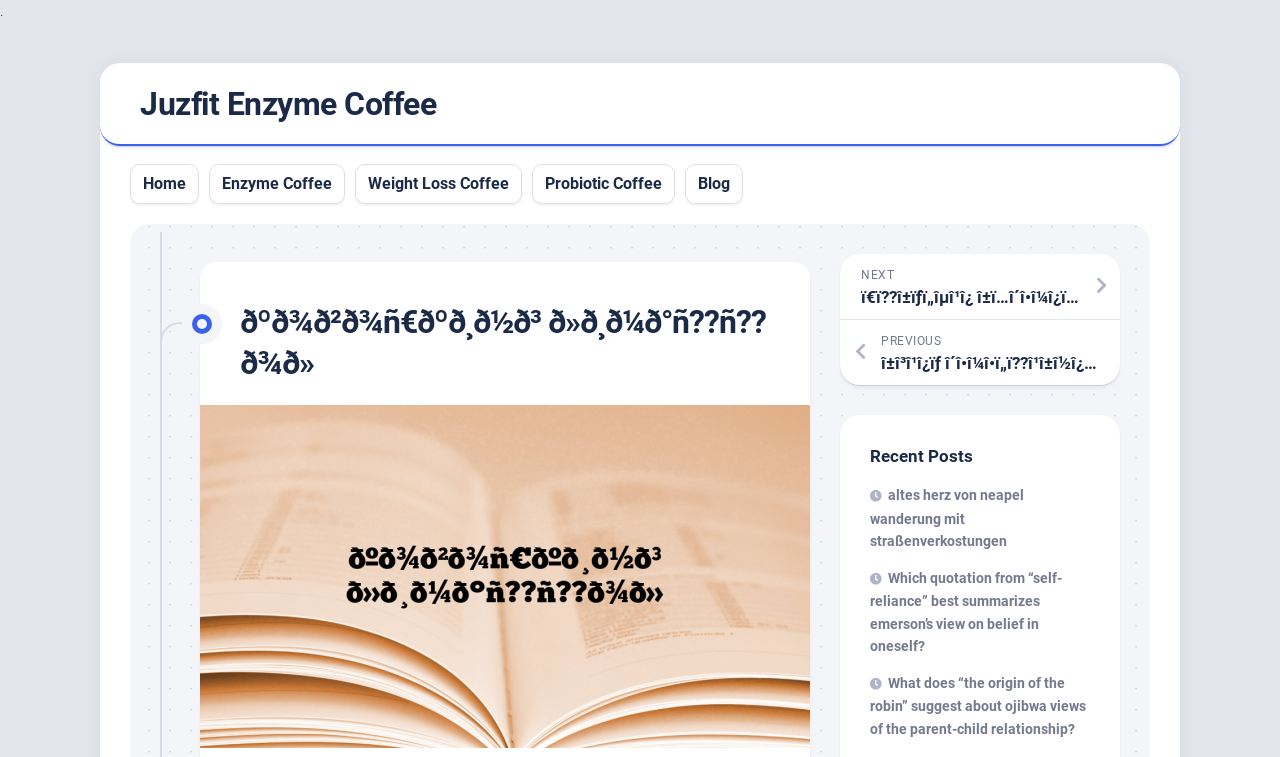Detail the webpage's structure and highlights in your description.

This webpage is about gourmet cooking and enzyme coffee. At the top, there is a logo with the text "Juzfit Enzyme Coffee" and a navigation menu with links to "Home", "Enzyme Coffee", "Weight Loss Coffee", "Probiotic Coffee", and "Blog". 

Below the navigation menu, there is a large header with the title "ÐºÐ¾Ð²Ð¾Ñ€ÐºÐ¾Ð²Ð¾Ð½Ð³ ð»Ð¸Ð¼Ð°Ñ€Ð°Ð½Ð³" and an image with the same title. 

On the right side of the page, there are two links with icons, one labeled "NEXT" and the other labeled "PREVIOUS". 

Further down, there is a section titled "Recent Posts" with three links to blog posts, each with a heart icon and a brief description of the post. The posts are about a travel experience in Naples, a quote from "Self-Reliance" by Emerson, and a story about the origin of the robin in Ojibwa culture.